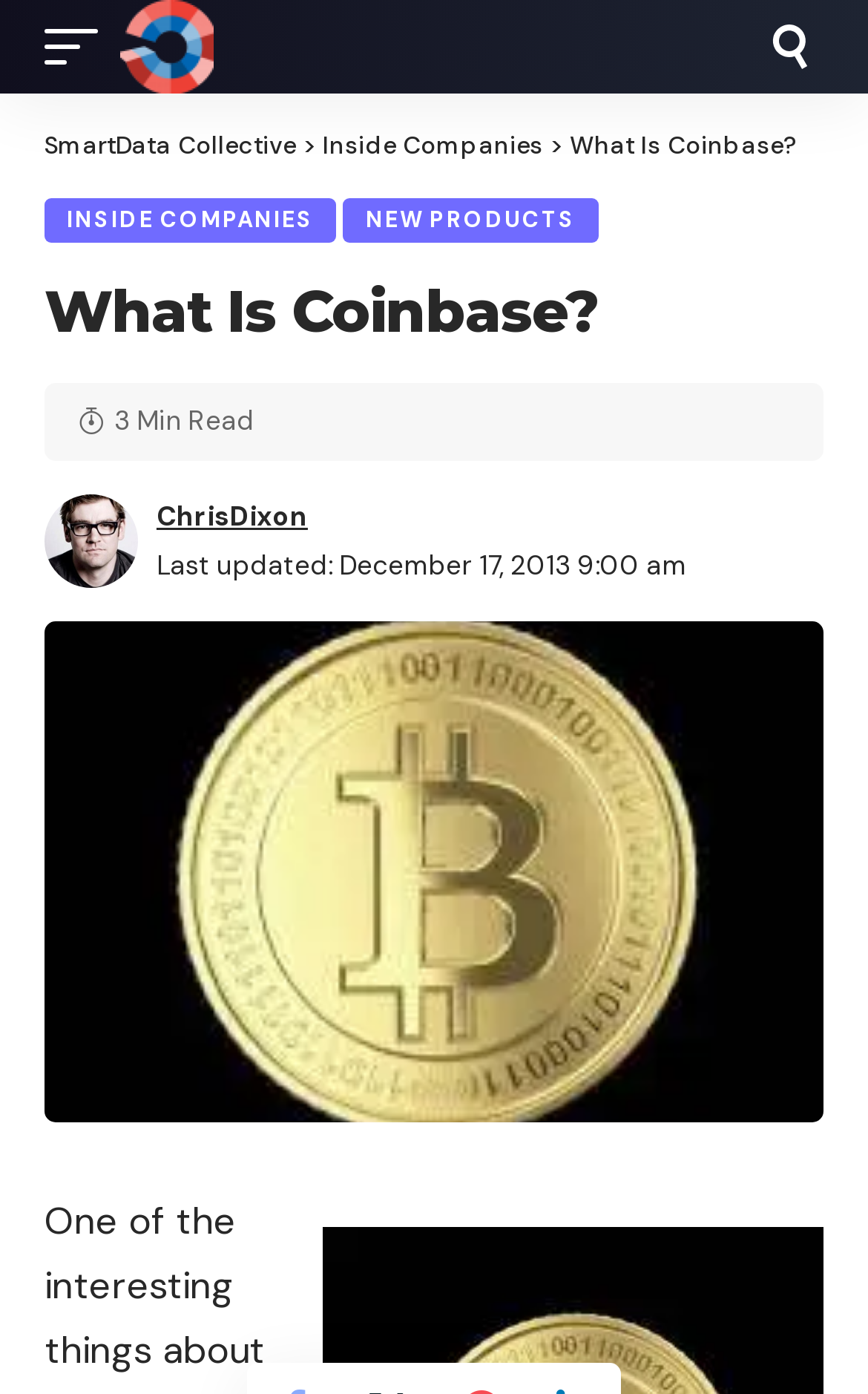Illustrate the webpage thoroughly, mentioning all important details.

The webpage is about an article titled "What Is Coinbase?" on the SmartData Collective website. At the top left, there is a button and a link to the website's homepage, accompanied by a small image of the website's logo. On the top right, there is another button. 

Below the top section, there is a header section with multiple links, including "Inside Companies" and "NEW PRODUCTS", and a heading that repeats the article title. 

To the left of the article title, there is a link to the author's profile, ChrisDixon, accompanied by a small image of the author. Below the author's link, there is a timestamp indicating when the article was last updated, and another link to the author's profile. 

Next to the author's information, there is a text indicating the reading time of the article, "3 Min Read". 

The main content of the article is accompanied by a large image related to bitcoins and Coinbase, which takes up most of the page.